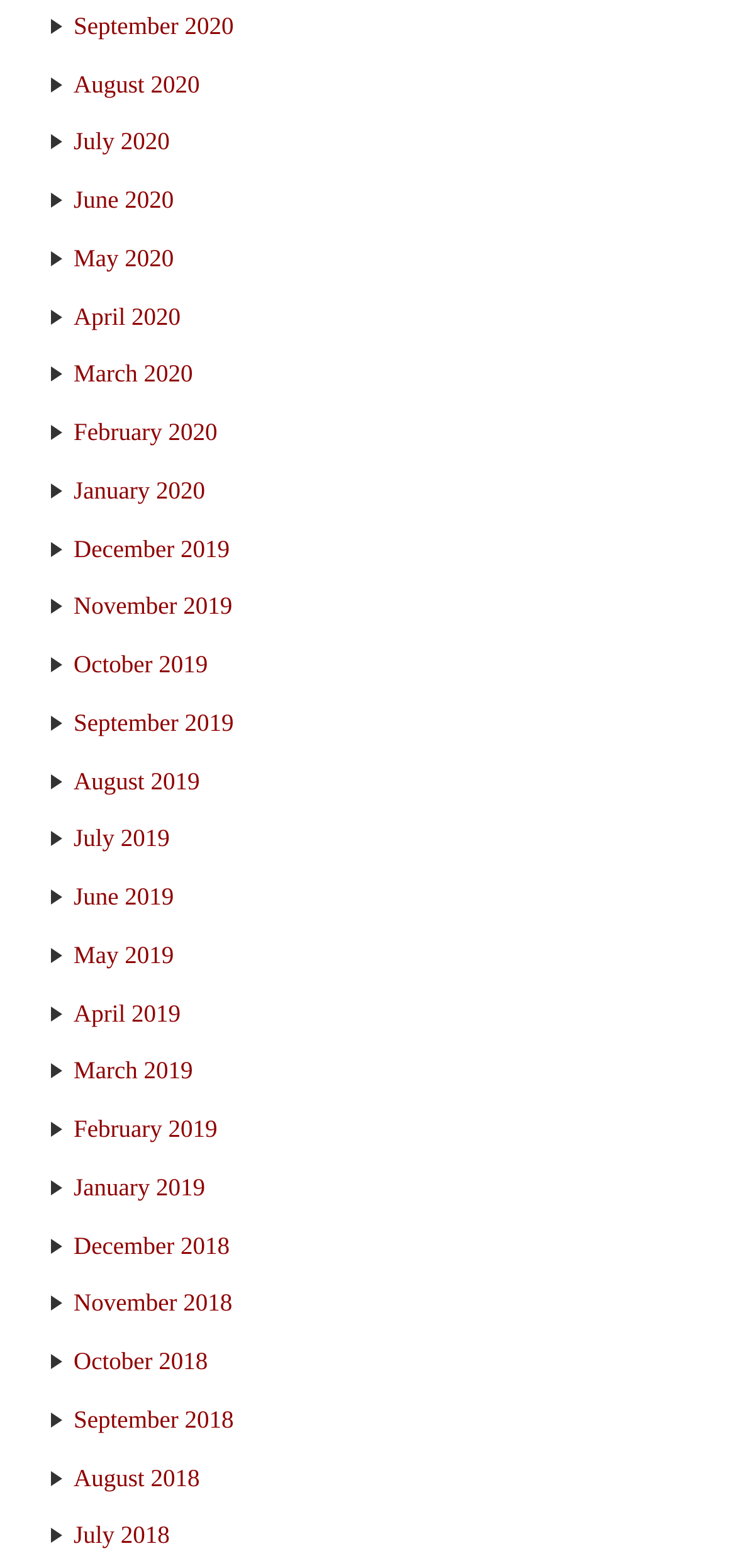Identify the bounding box coordinates of the region that should be clicked to execute the following instruction: "browse December 2018".

[0.1, 0.785, 0.312, 0.803]